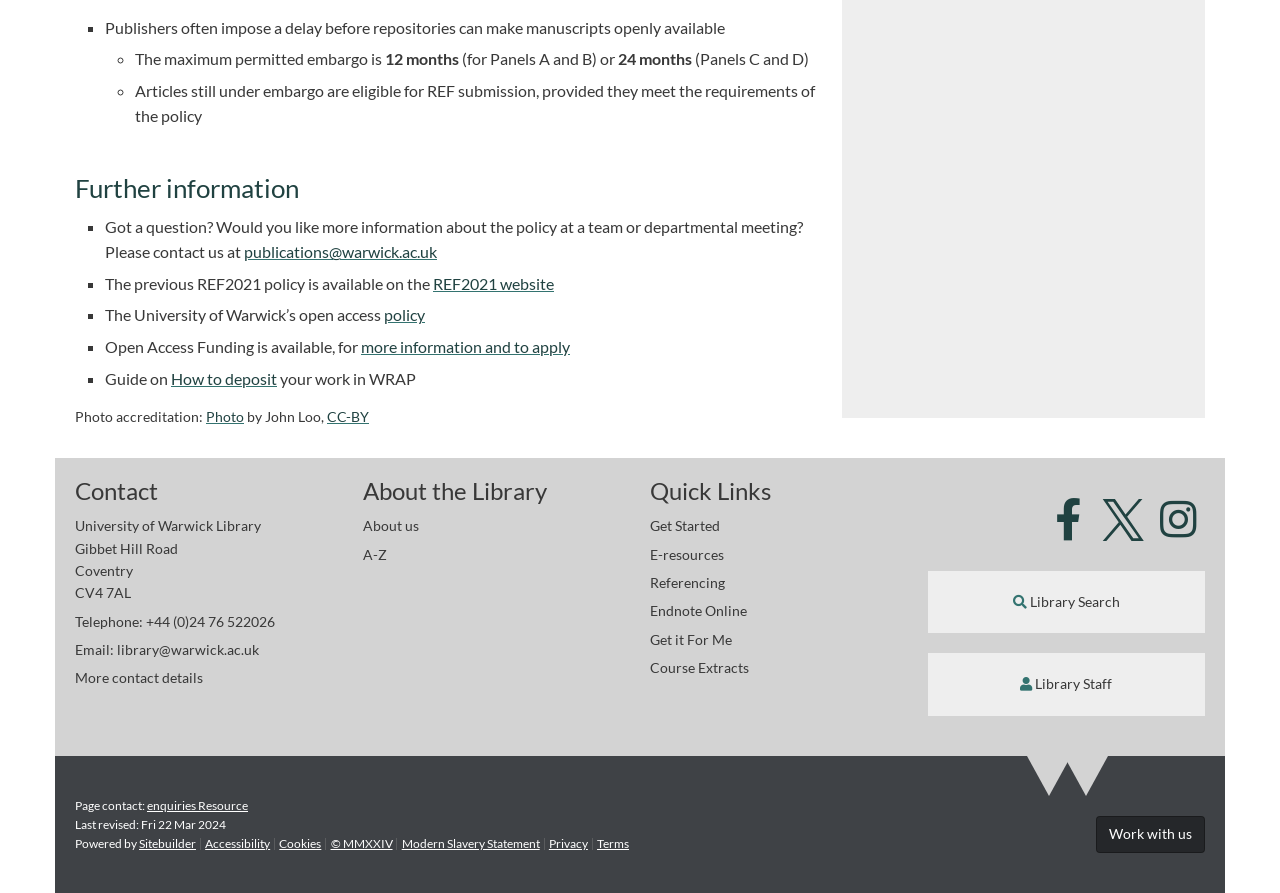Please locate the clickable area by providing the bounding box coordinates to follow this instruction: "Visit the Facebook page".

None